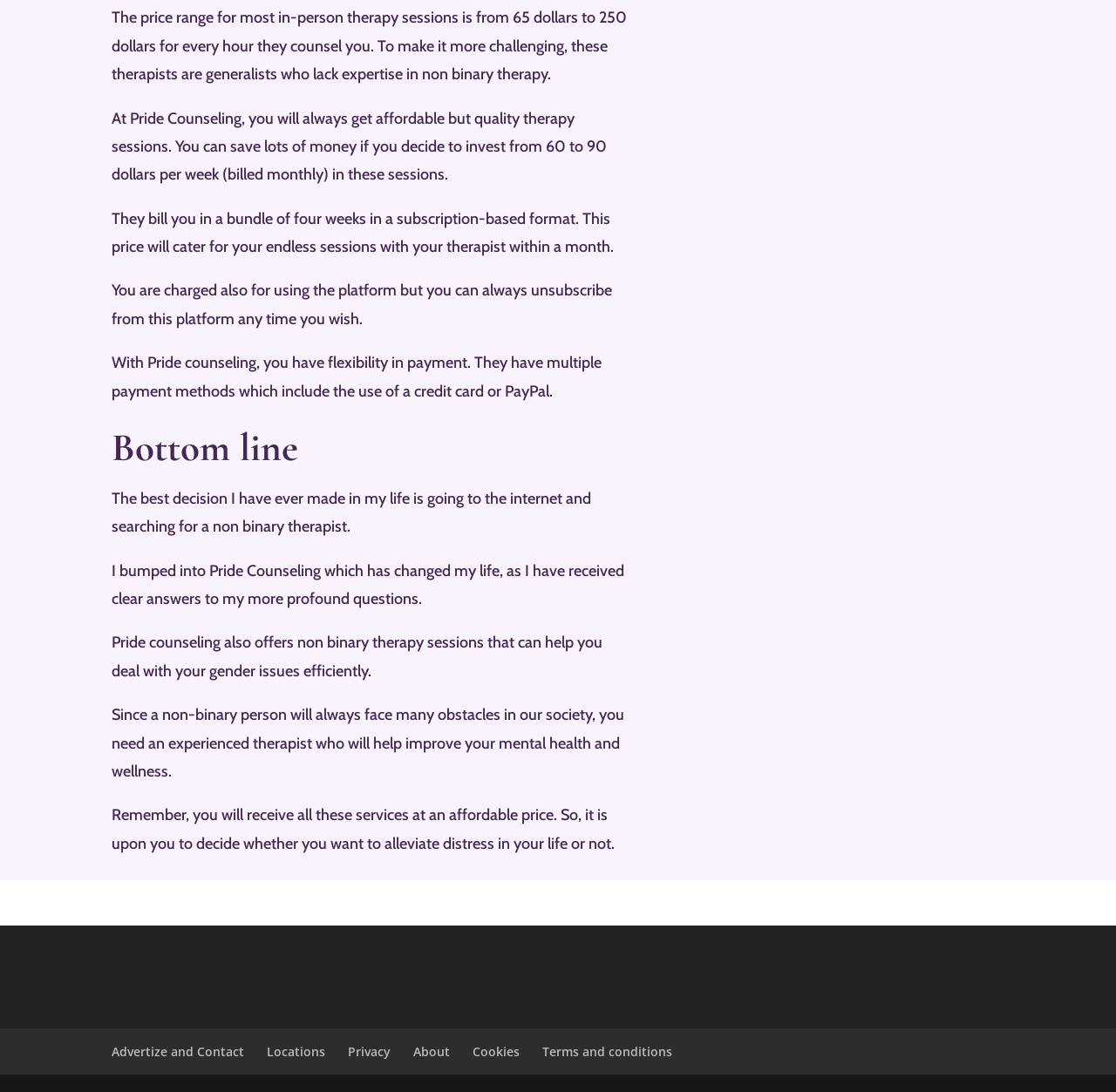Given the content of the image, can you provide a detailed answer to the question?
What is the weekly cost of therapy sessions at Pride Counseling?

The webpage states that clients can save lots of money by investing from 60 to 90 dollars per week (billed monthly) in these sessions at Pride Counseling.